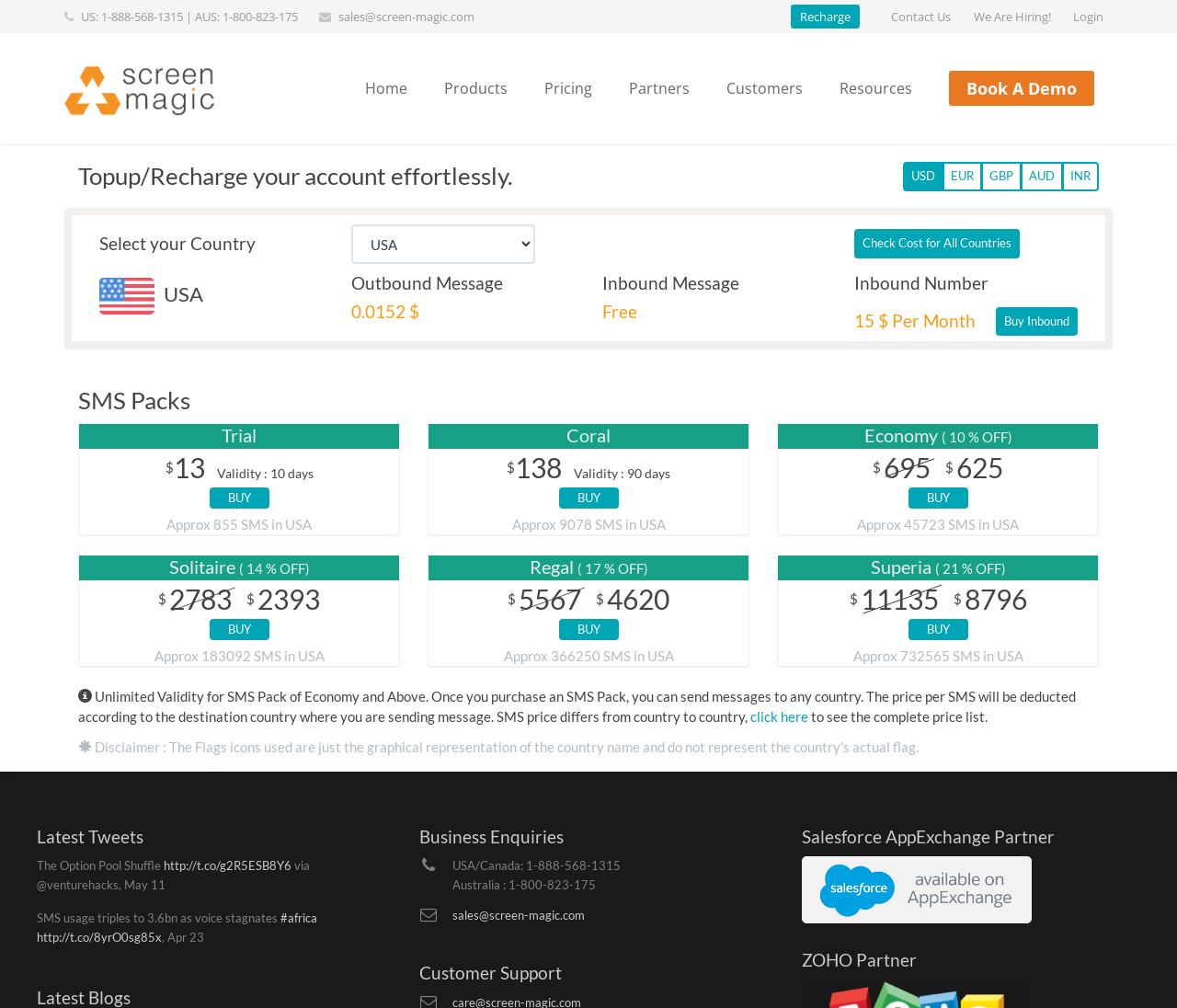Using the given description, provide the bounding box coordinates formatted as (top-left x, top-left y, bottom-right x, bottom-right y), with all values being floating point numbers between 0 and 1. Description: Contact Us

[0.757, 0.008, 0.808, 0.025]